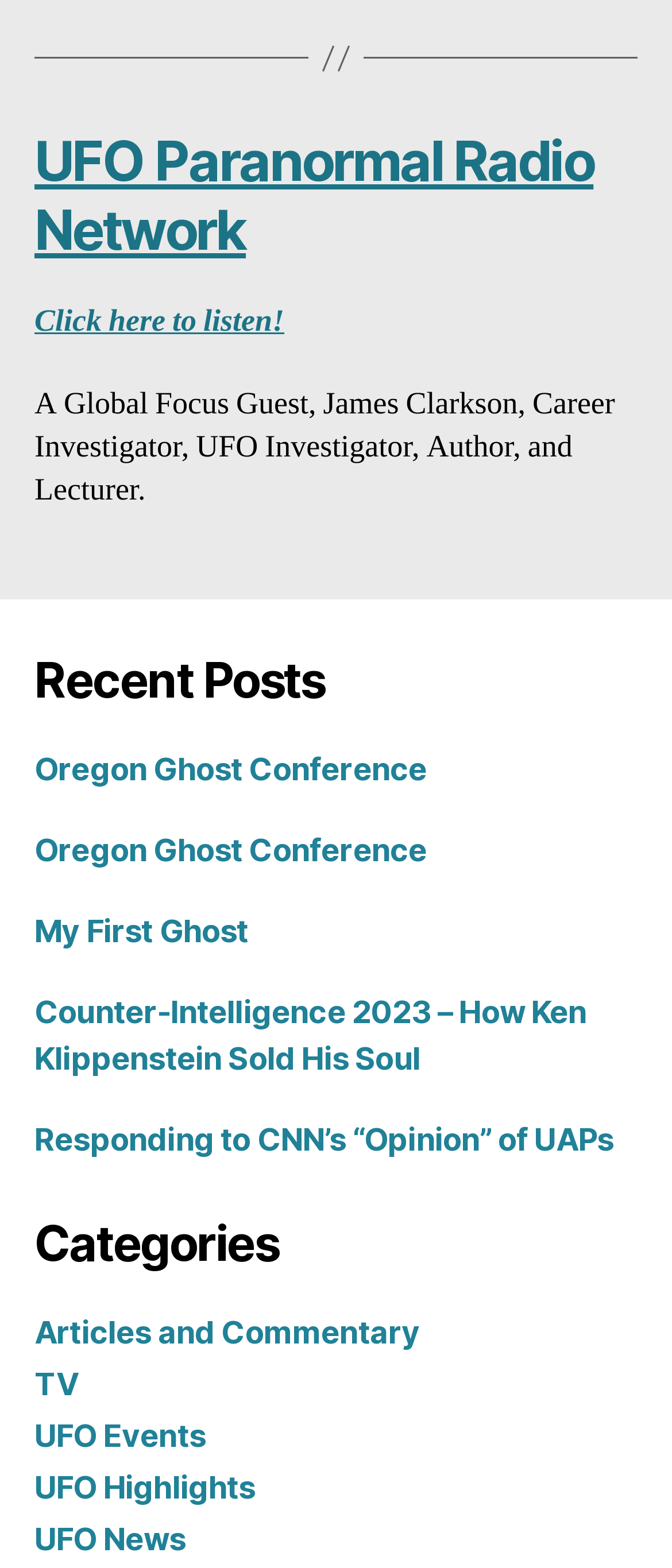How many categories are listed on the webpage?
By examining the image, provide a one-word or phrase answer.

5